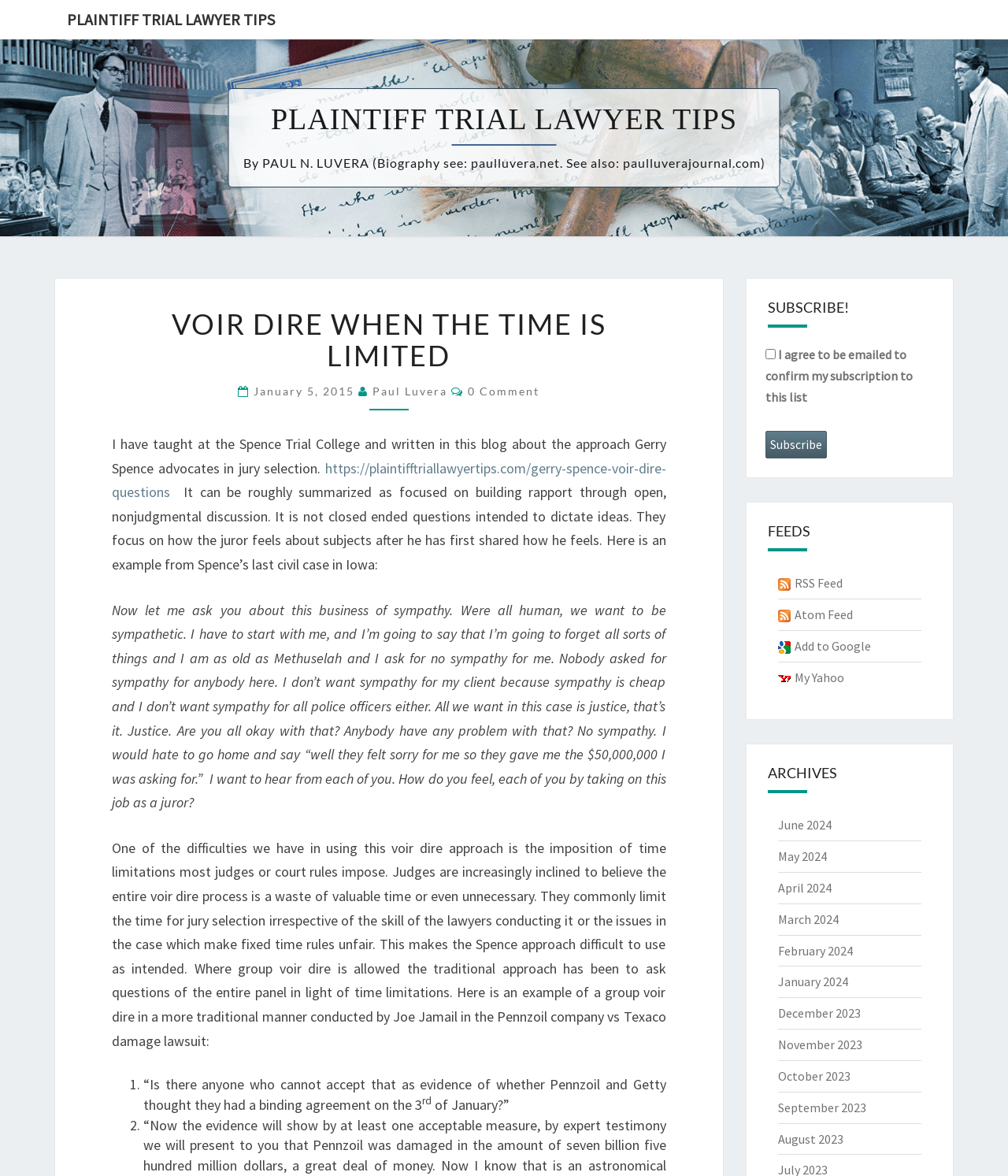Look at the image and write a detailed answer to the question: 
What is the date of the blog post?

The date of the blog post is mentioned in the link 'January 5, 2015' which is part of the heading that includes the author's name and comments.